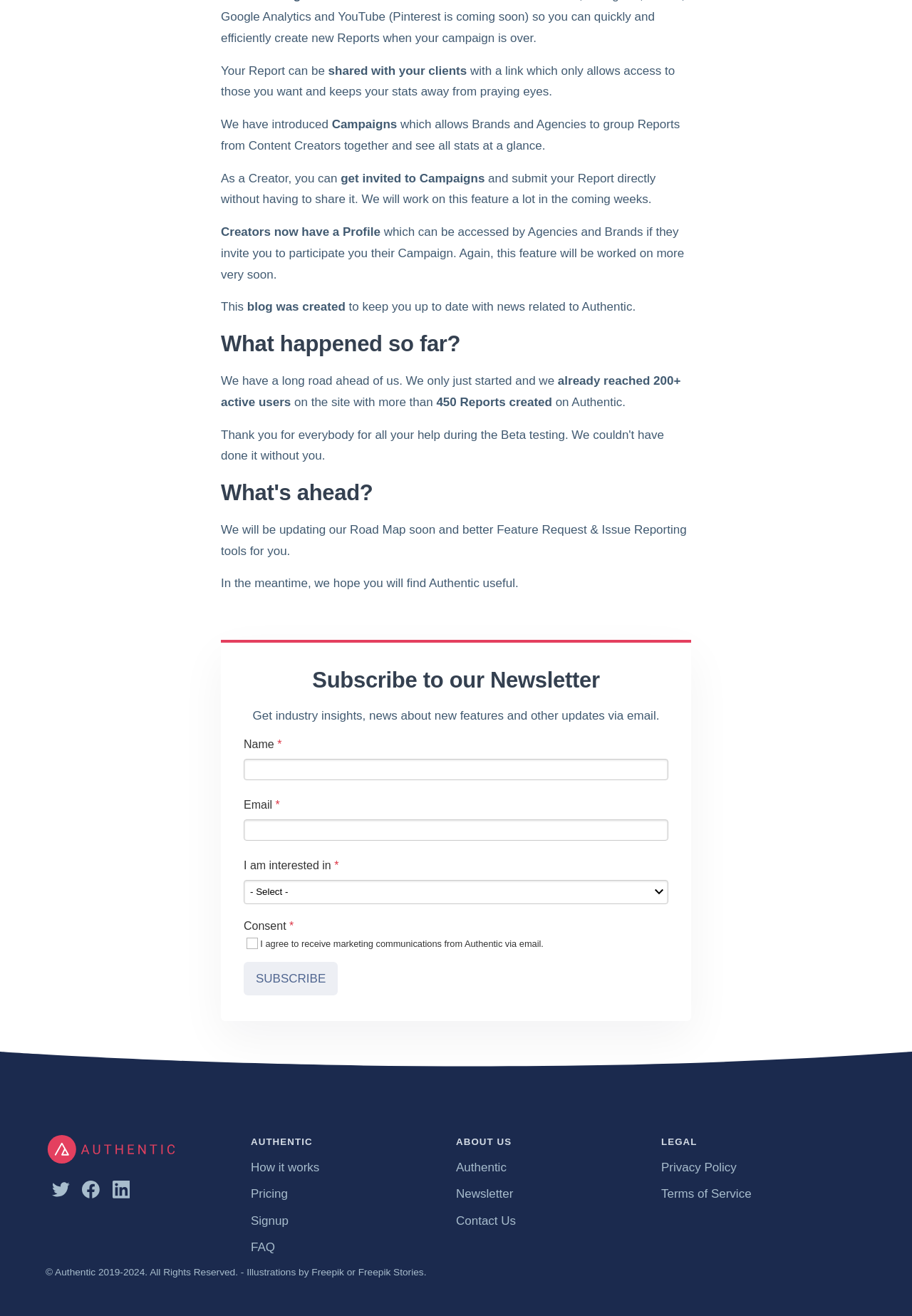Based on the element description gumroad.com, identify the bounding box coordinates for the UI element. The coordinates should be in the format (top-left x, top-left y, bottom-right x, bottom-right y) and within the 0 to 1 range.

None